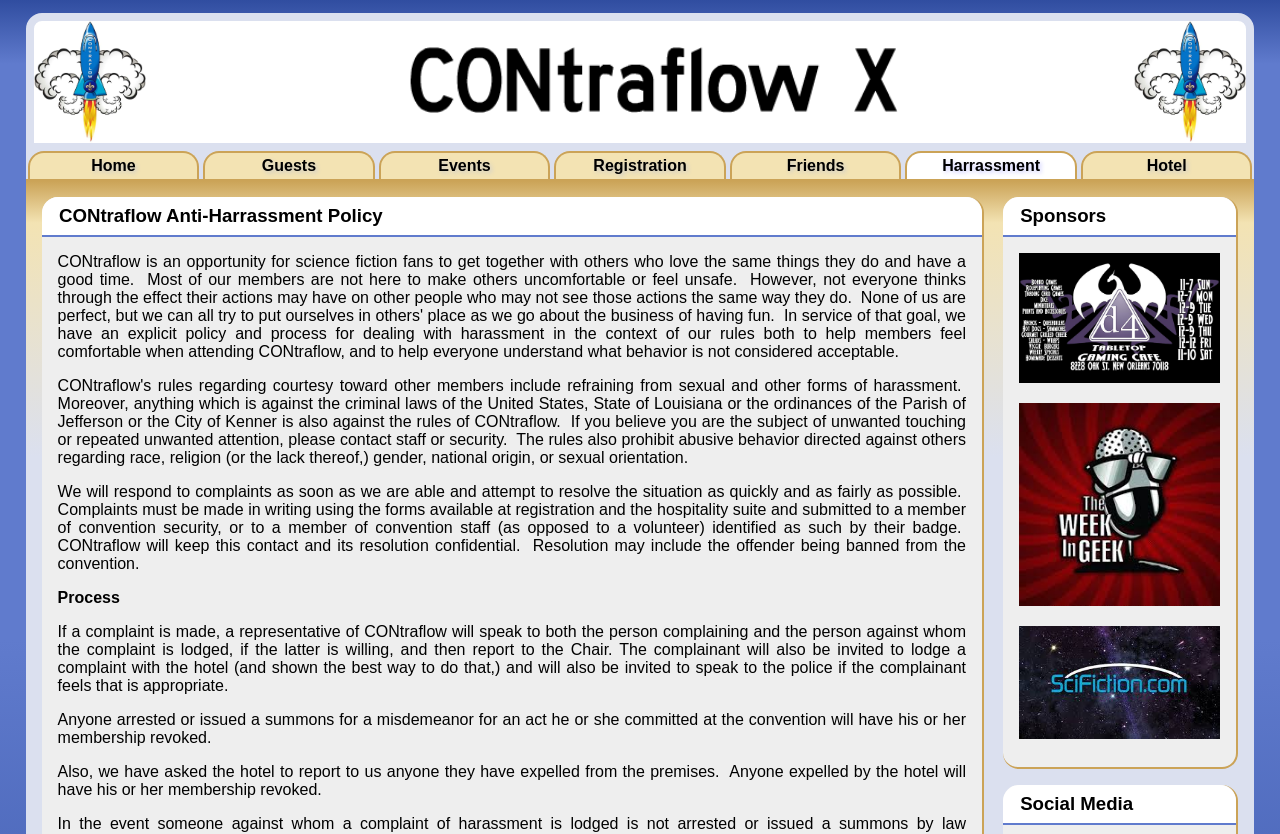Specify the bounding box coordinates of the area to click in order to execute this command: 'Follow CONtraflow on Social Media'. The coordinates should consist of four float numbers ranging from 0 to 1, and should be formatted as [left, top, right, bottom].

[0.79, 0.939, 0.96, 0.988]